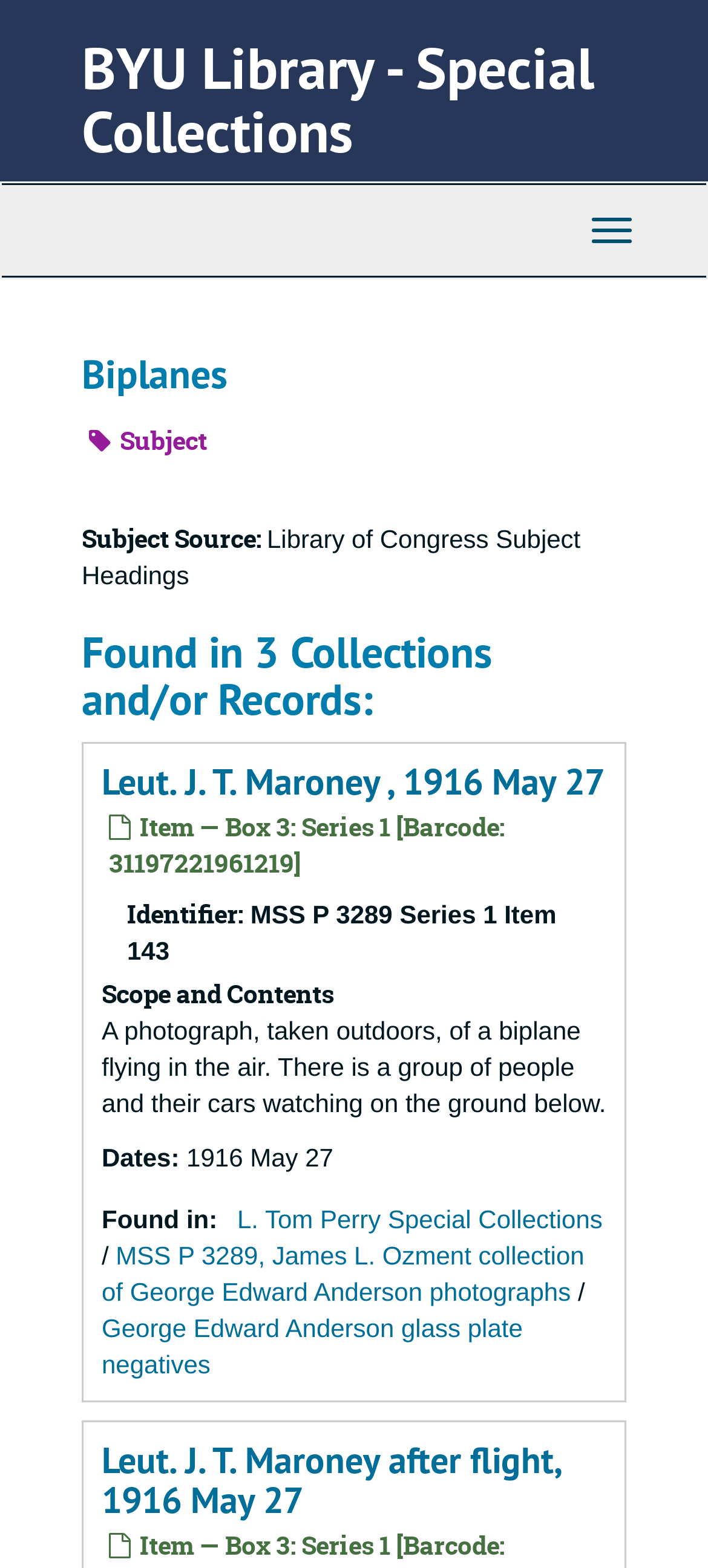Give a one-word or one-phrase response to the question:
What is the subject of the photograph?

Biplane